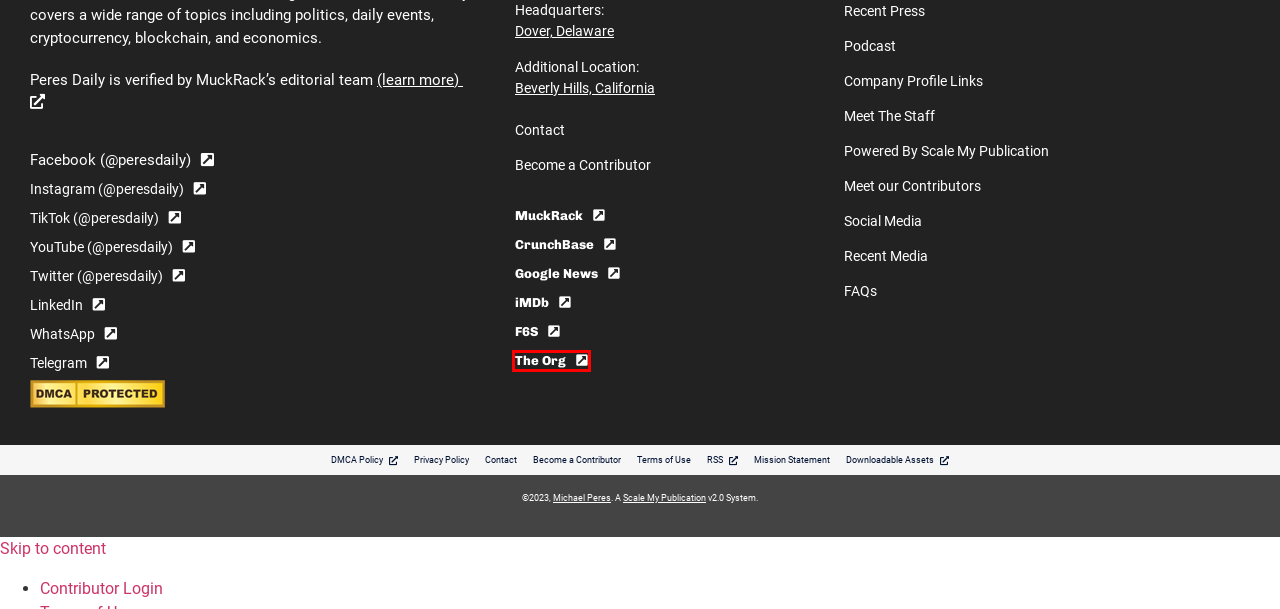Look at the screenshot of a webpage where a red rectangle bounding box is present. Choose the webpage description that best describes the new webpage after clicking the element inside the red bounding box. Here are the candidates:
A. Scale My Publication » Peres Daily
B. Social Media » Peres Daily
C. Contact » Peres Daily
D. Meet Our Contributors At Peres Daily, News By Michael Peres
E. Peres Daily | The Org
F. DMCA Policy » Peres Daily
G. Mission Statement, Peres Daily, News By Michael Peres
H. Meet The Staff At Peres Daily, News By Michael Peres

E